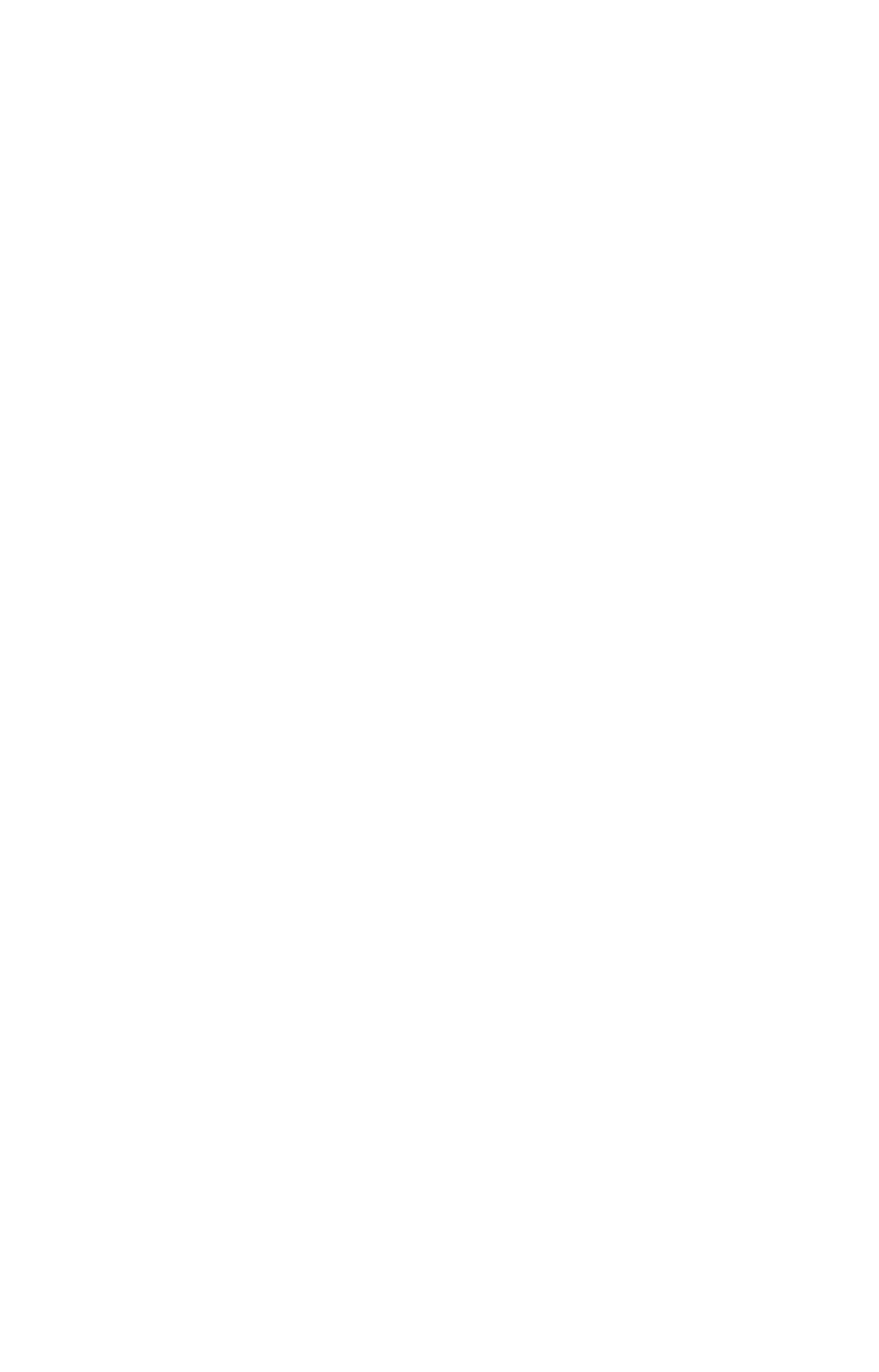How many main categories are there in the top navigation menu?
Please provide a single word or phrase as your answer based on the screenshot.

2